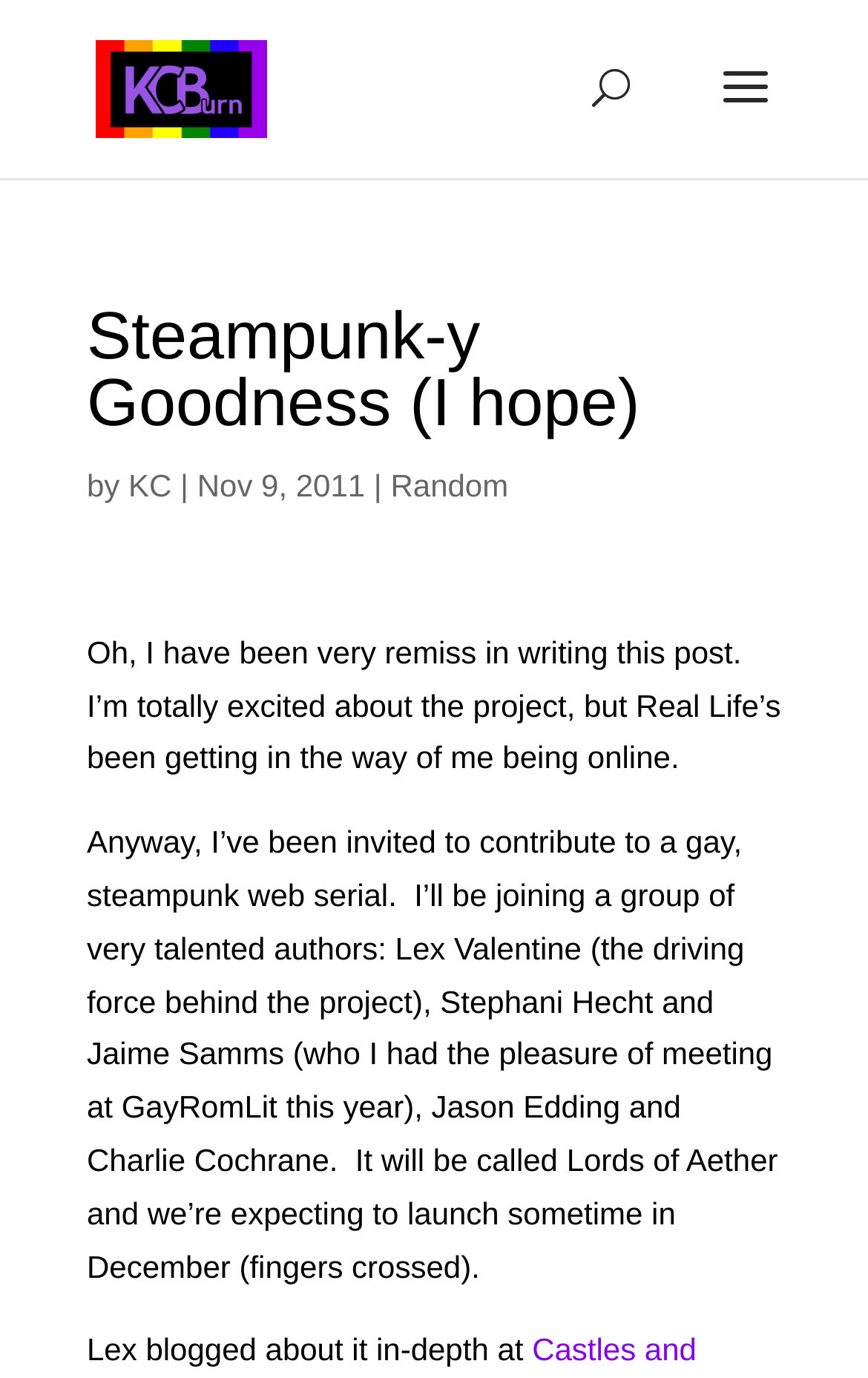How many authors are contributing to the web serial?
Please look at the screenshot and answer in one word or a short phrase.

5